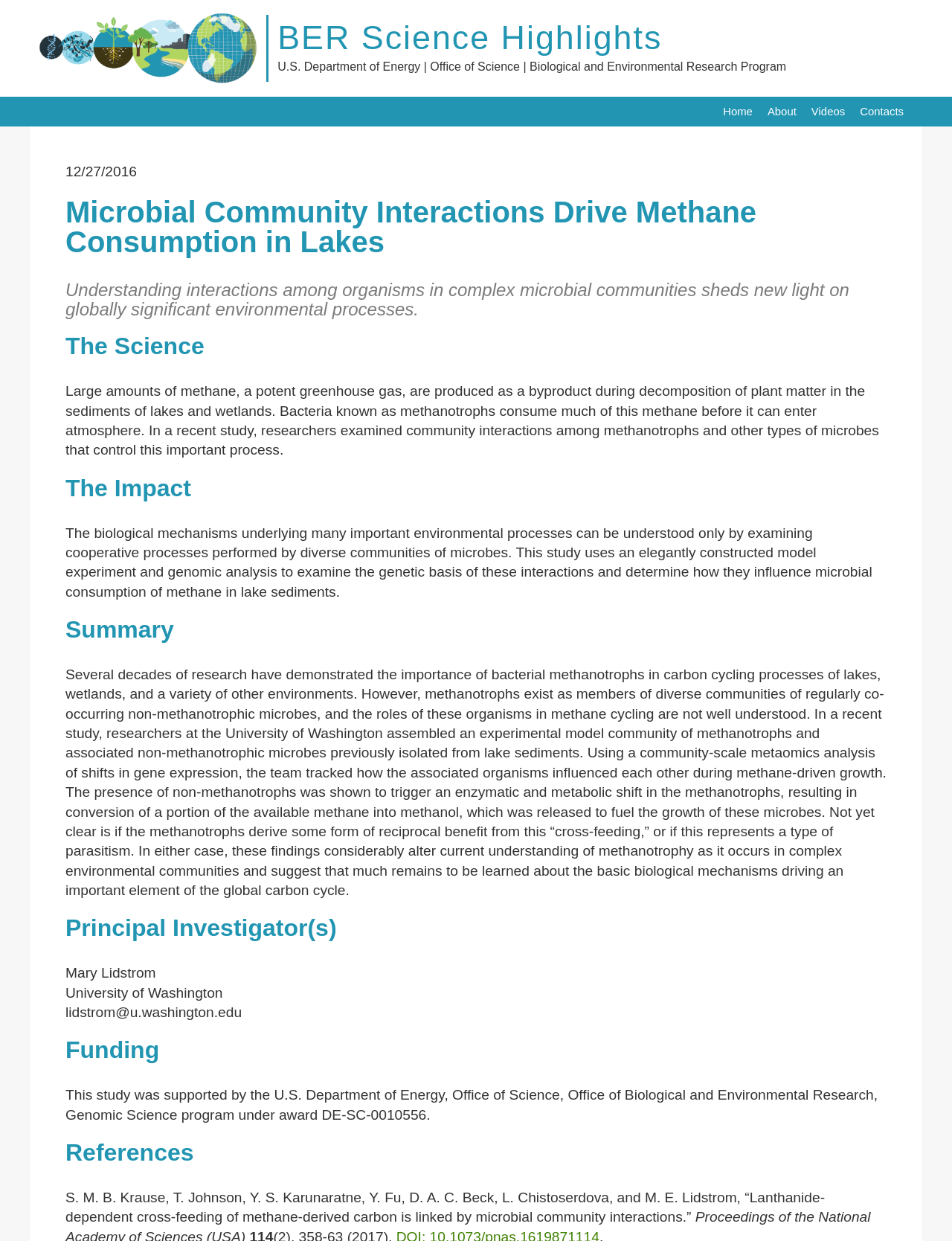What is the role of methanotrophs?
Using the information presented in the image, please offer a detailed response to the question.

According to the static text element 'Large amounts of methane, a potent greenhouse gas, are produced as a byproduct during decomposition of plant matter in the sediments of lakes and wetlands. Bacteria known as methanotrophs consume much of this methane before it can enter atmosphere.', methanotrophs consume methane.